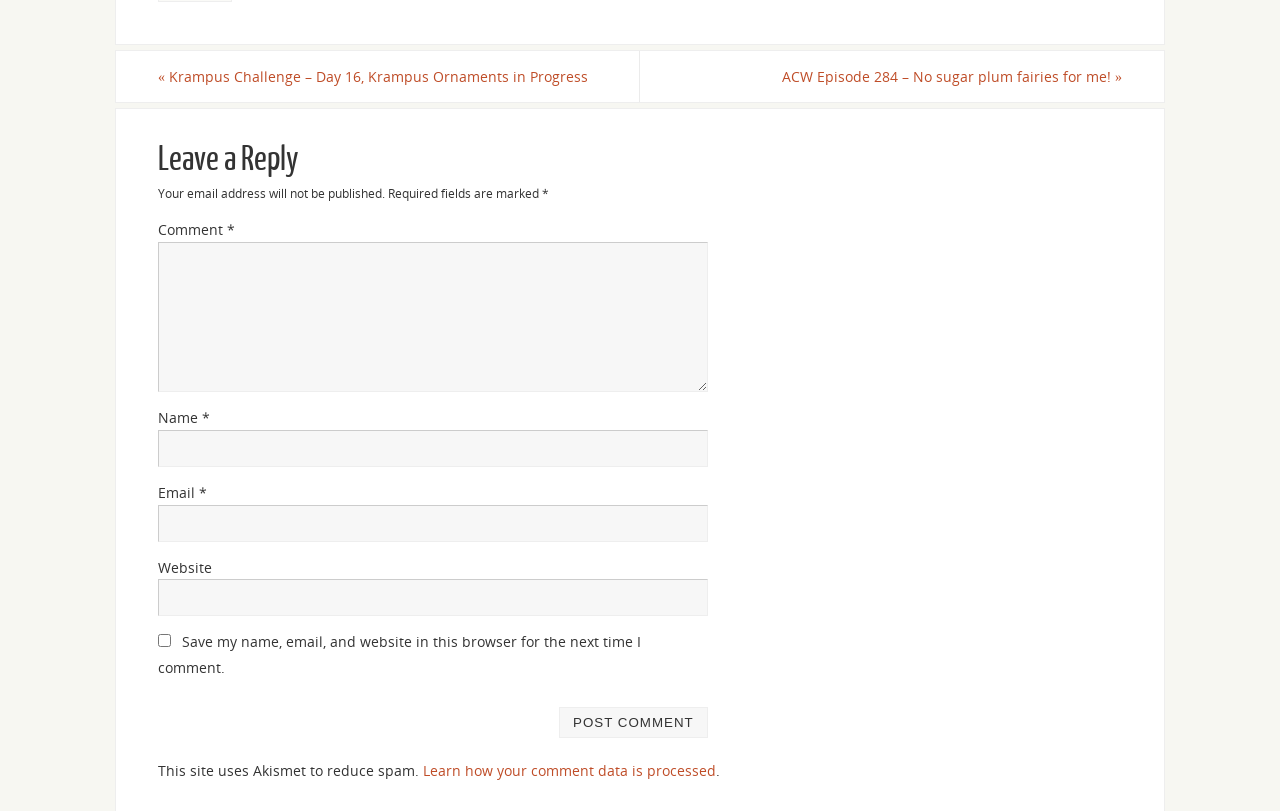Refer to the screenshot and answer the following question in detail:
What happens to comment data on this site?

The site processes comment data, as indicated by the link 'Learn how your comment data is processed' at the bottom of the page.